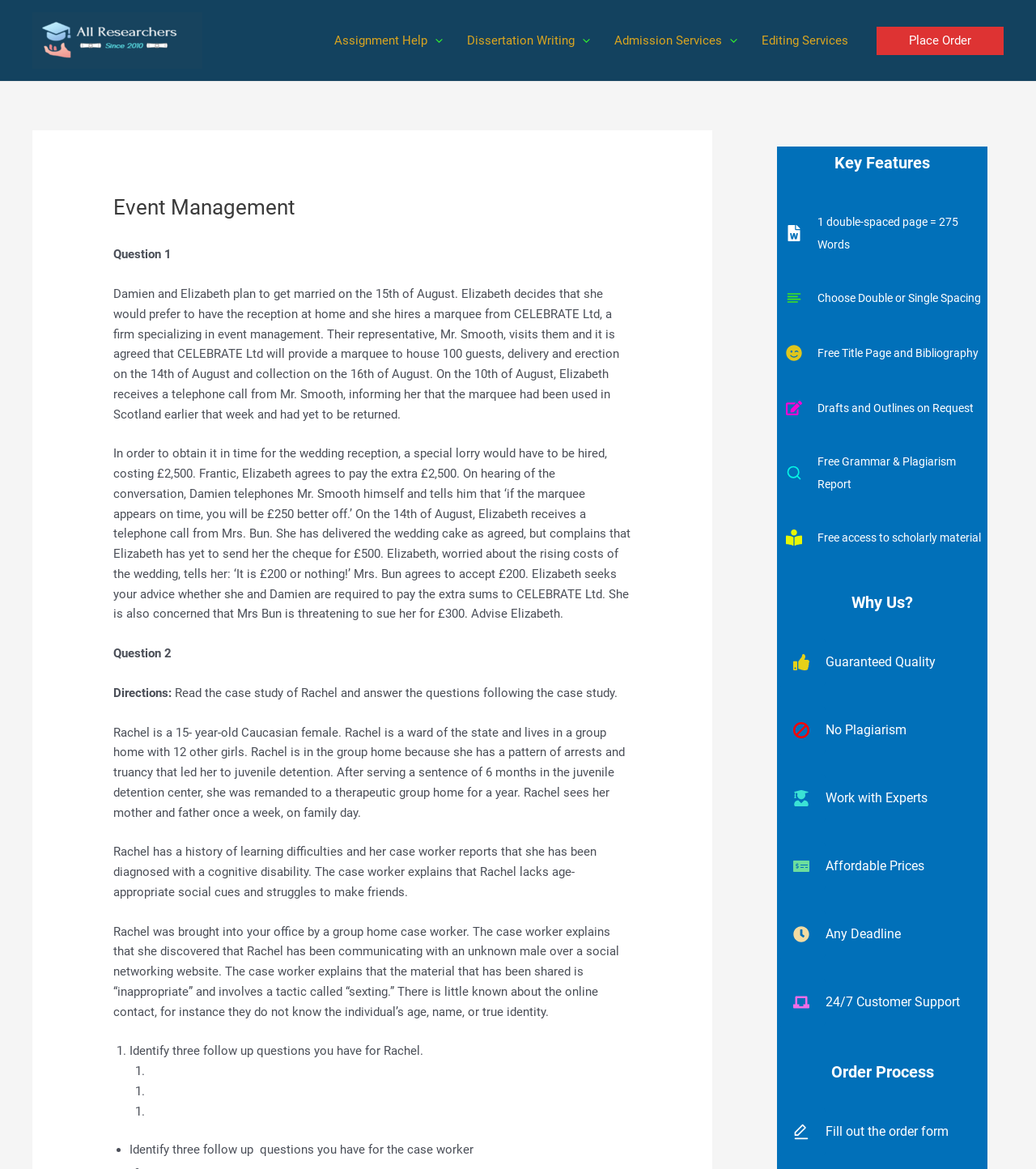From the given element description: "parent_node: Dissertation Writing aria-label="Menu Toggle"", find the bounding box for the UI element. Provide the coordinates as four float numbers between 0 and 1, in the order [left, top, right, bottom].

[0.555, 0.01, 0.57, 0.059]